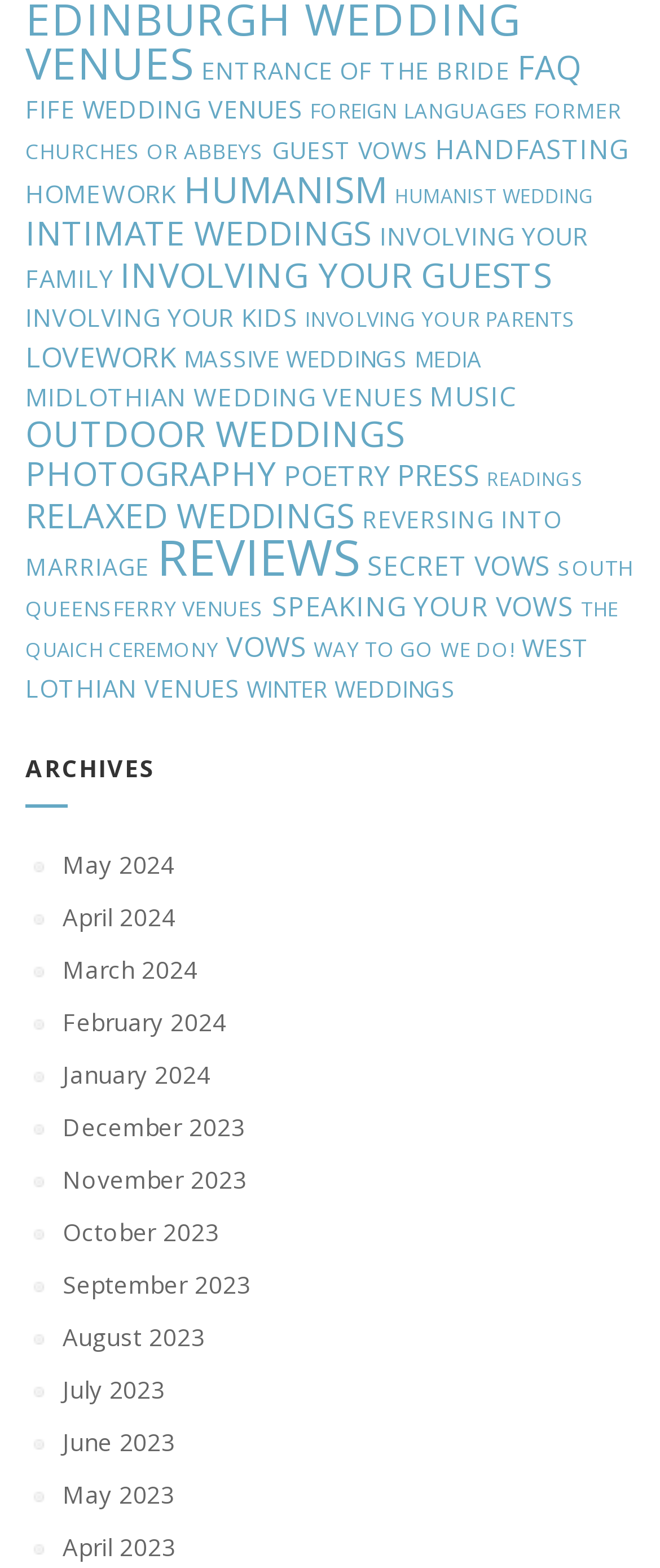Respond to the question below with a concise word or phrase:
What is the category with the most items?

REVIEWS